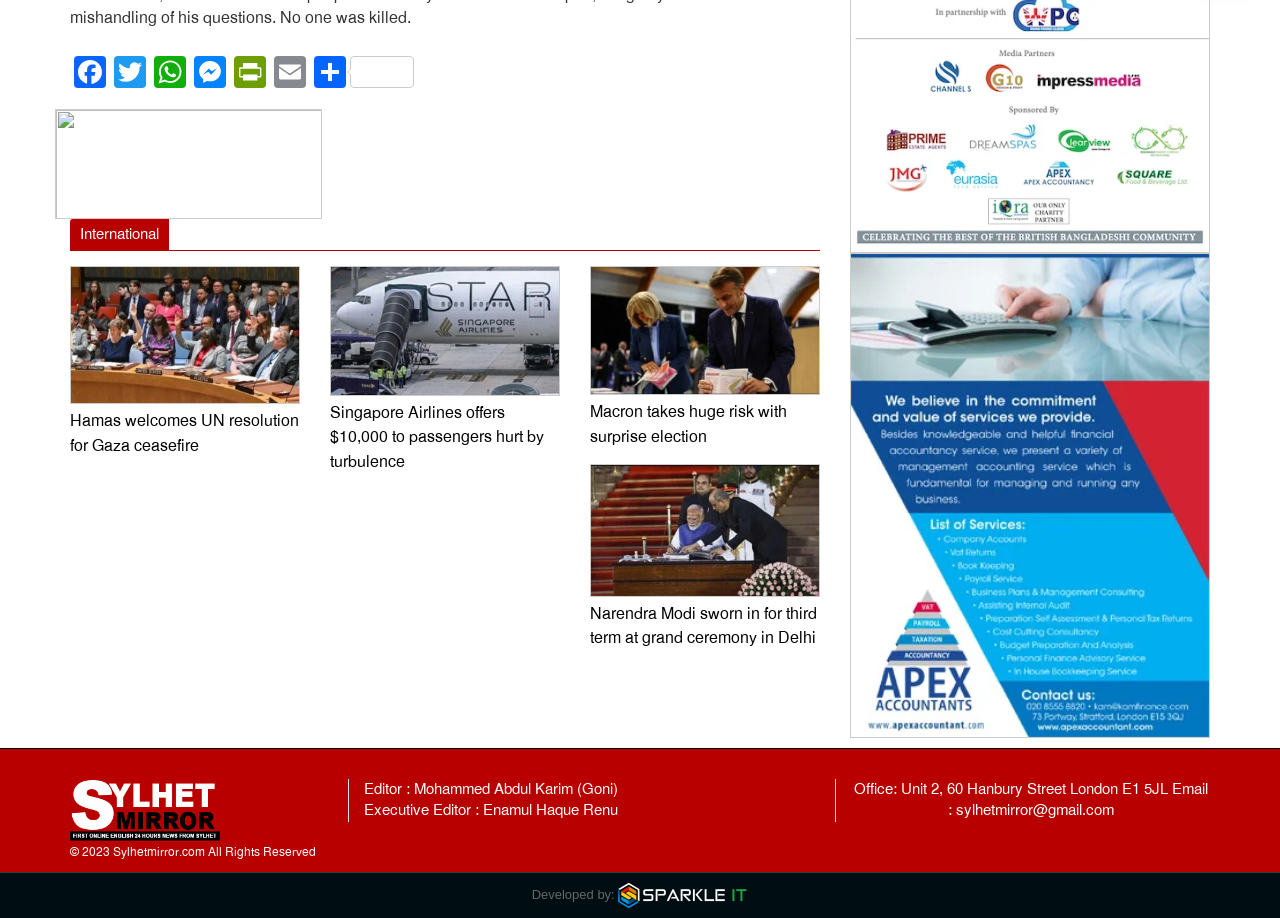Pinpoint the bounding box coordinates of the clickable area needed to execute the instruction: "View image of Singapore Airlines offers $10,000 to passengers hurt by turbulence". The coordinates should be specified as four float numbers between 0 and 1, i.e., [left, top, right, bottom].

[0.258, 0.29, 0.437, 0.431]